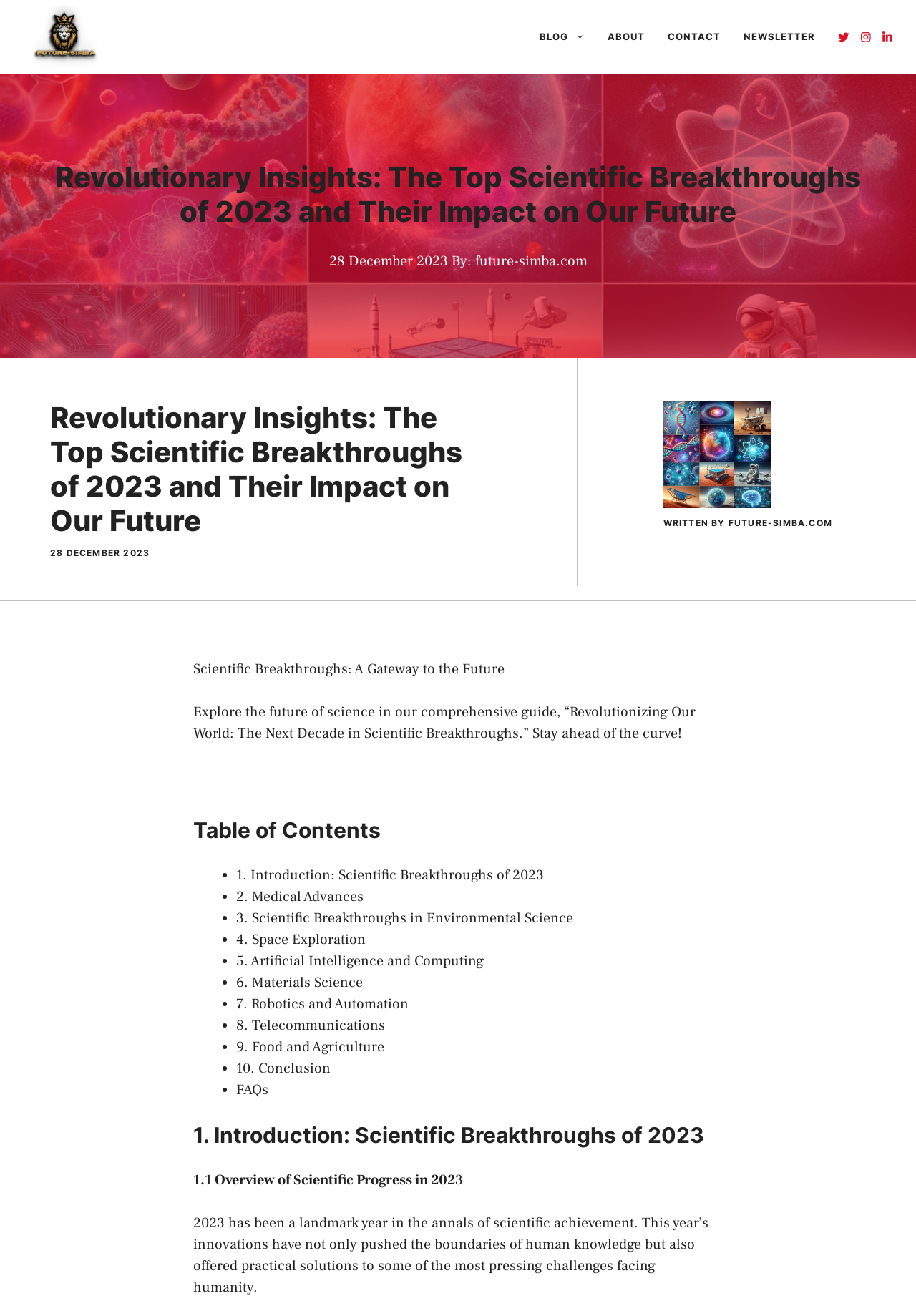Identify and extract the main heading from the webpage.

Revolutionary Insights: The Top Scientific Breakthroughs of 2023 and Their Impact on Our Future